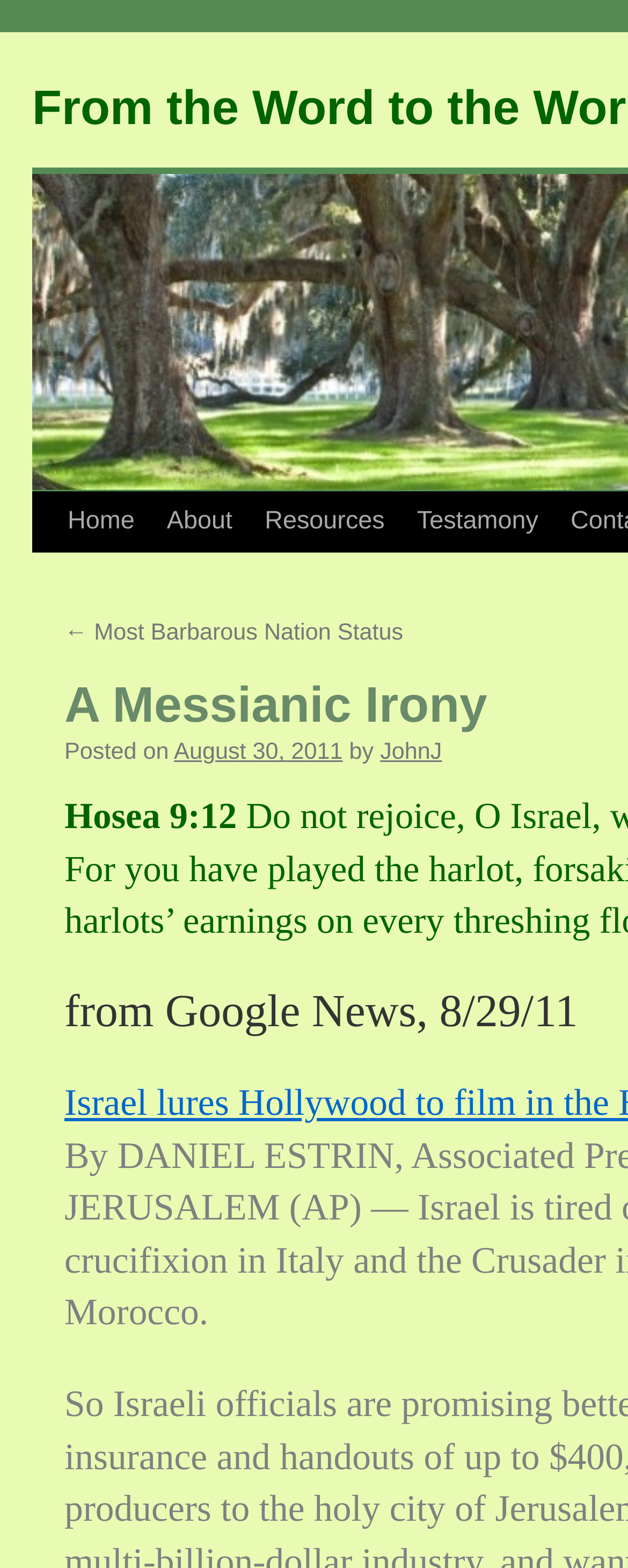Can you specify the bounding box coordinates for the region that should be clicked to fulfill this instruction: "view previous post".

[0.103, 0.396, 0.642, 0.412]